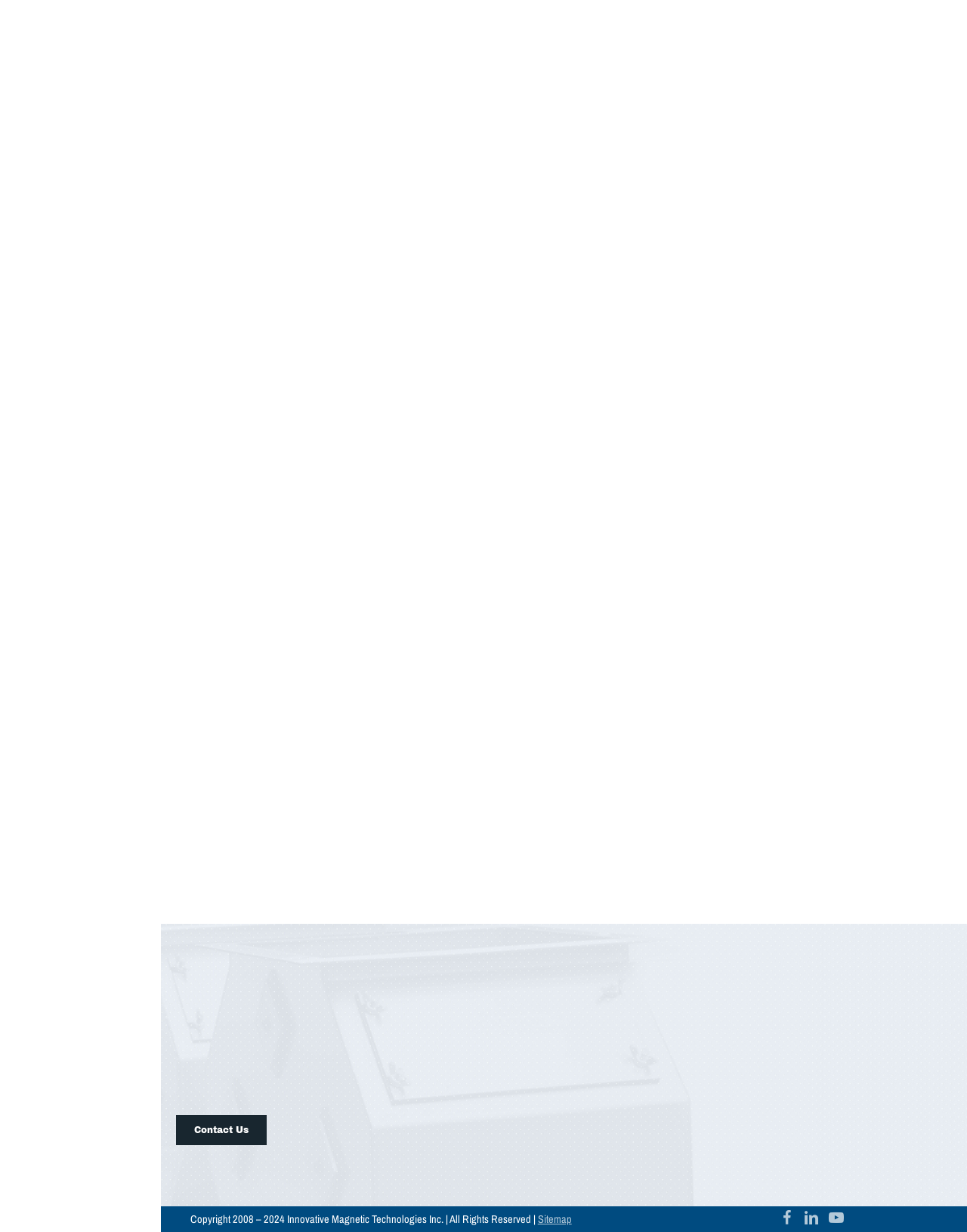What is the main industry of IMT?
Your answer should be a single word or phrase derived from the screenshot.

Magnetic technologies